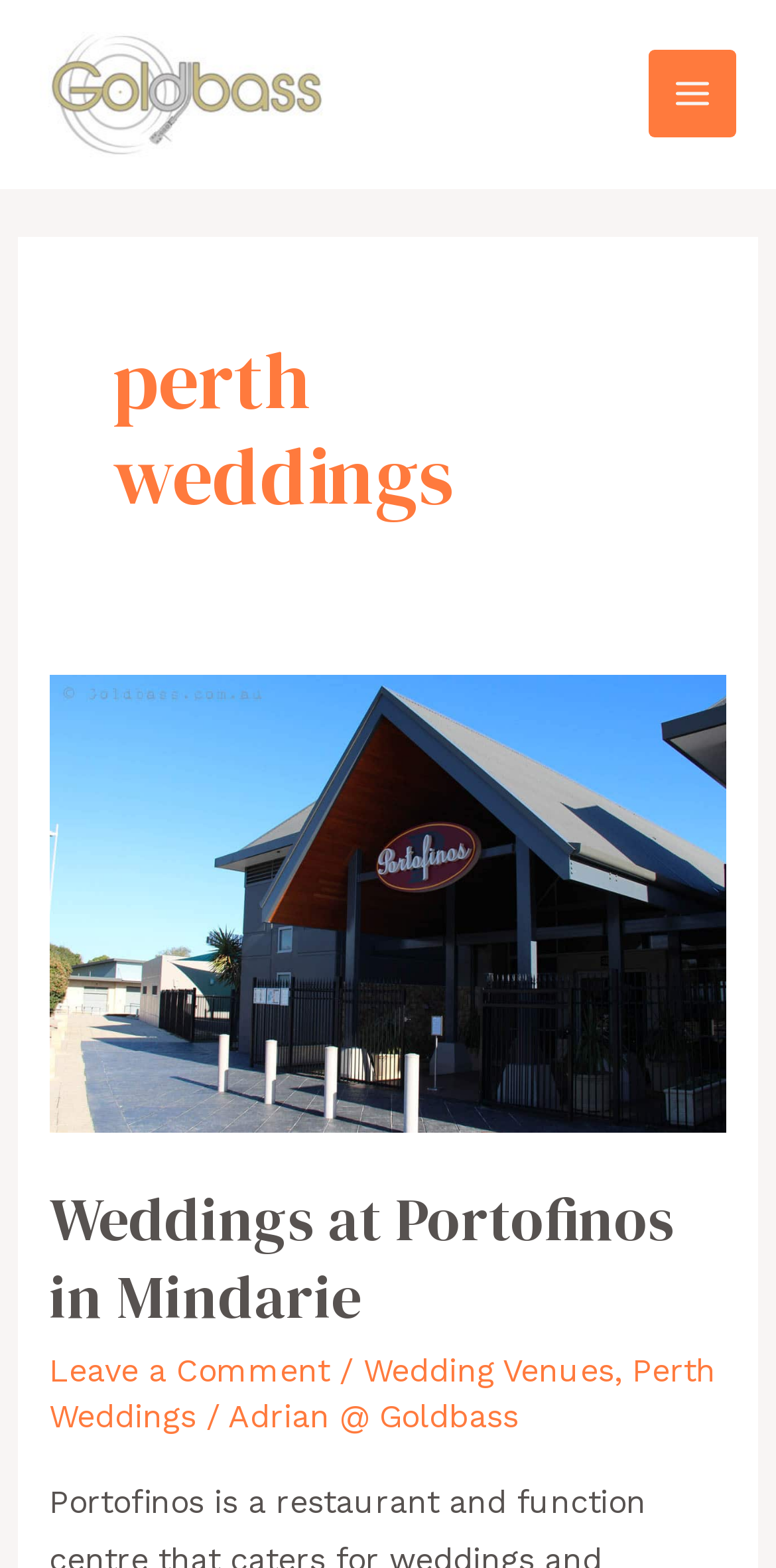Please identify the bounding box coordinates of where to click in order to follow the instruction: "Open the main menu".

[0.836, 0.032, 0.949, 0.088]